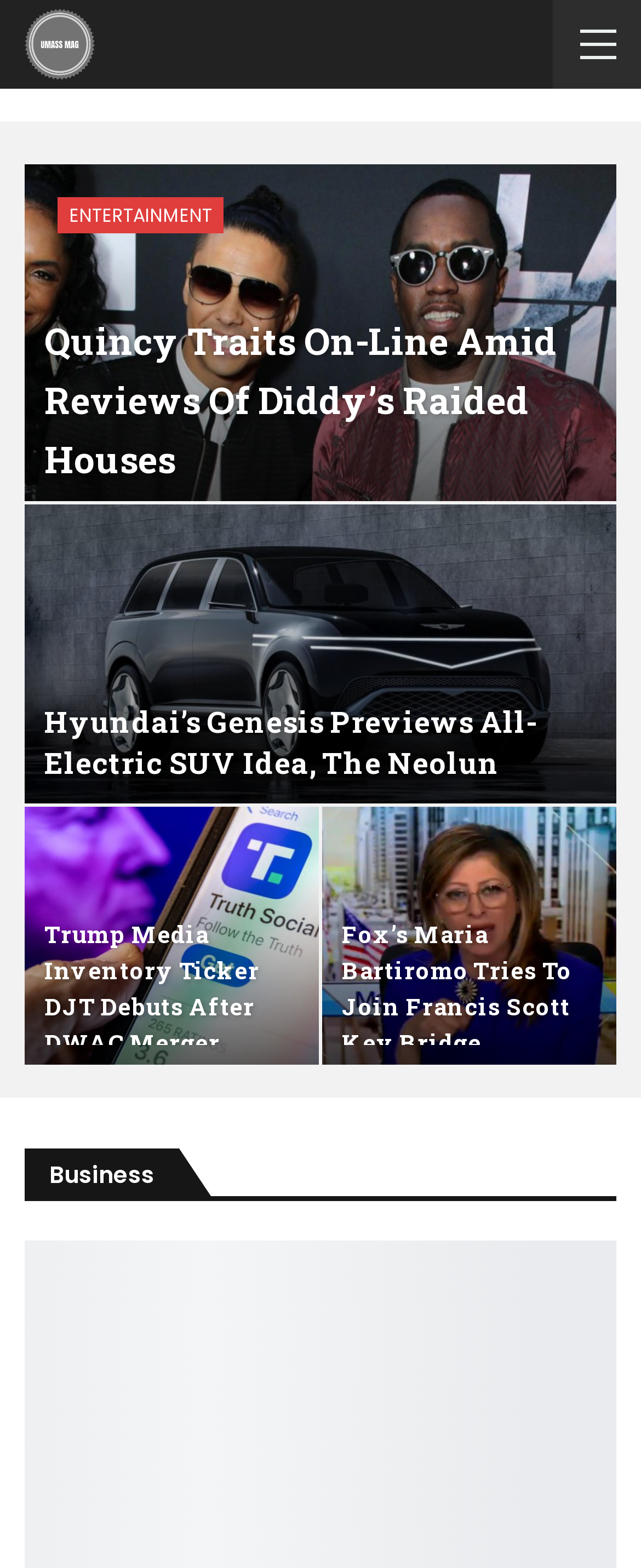Identify the bounding box of the UI element described as follows: "Entertainment". Provide the coordinates as four float numbers in the range of 0 to 1 [left, top, right, bottom].

[0.09, 0.125, 0.349, 0.149]